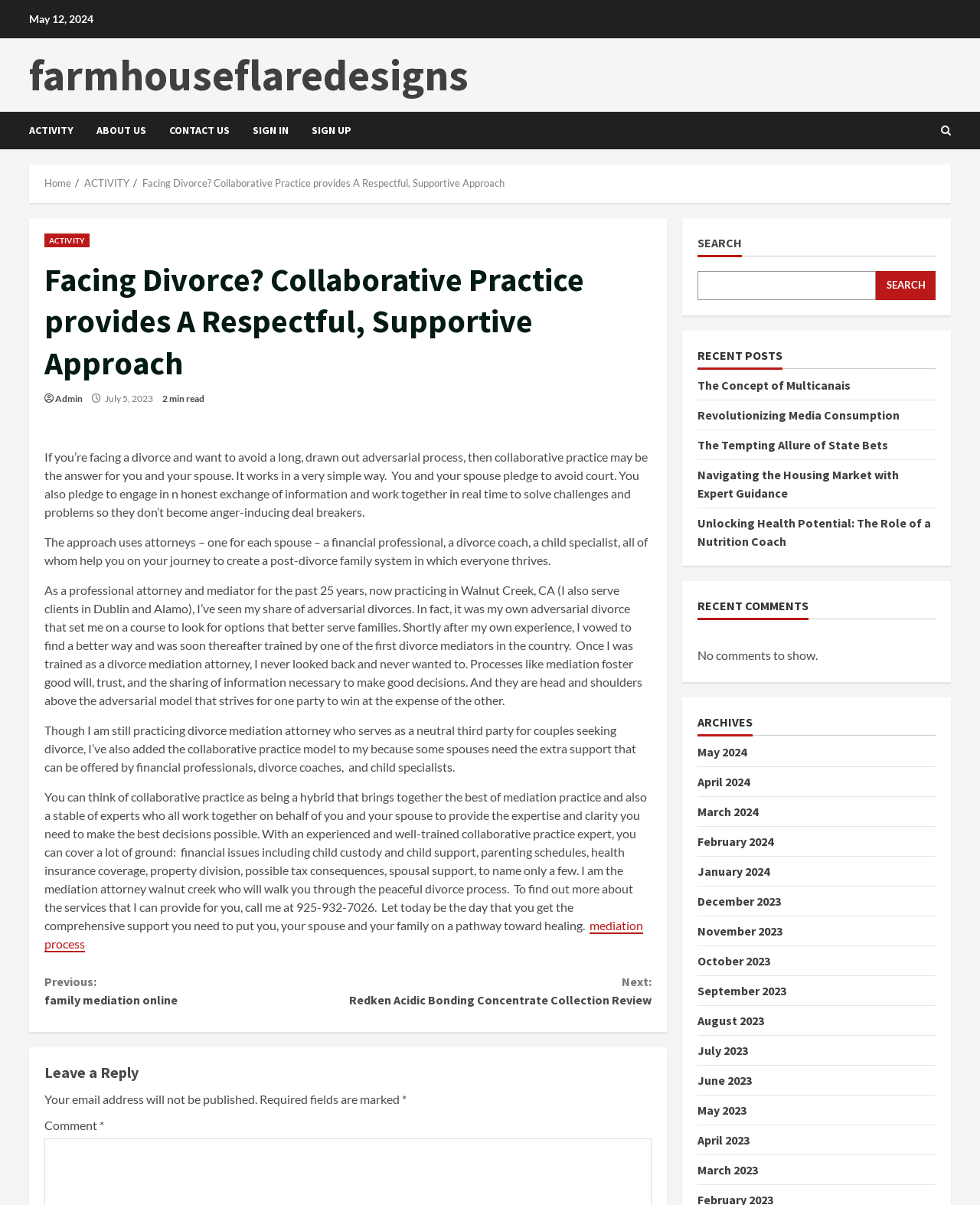Locate and extract the text of the main heading on the webpage.

Facing Divorce? Collaborative Practice provides A Respectful, Supportive Approach